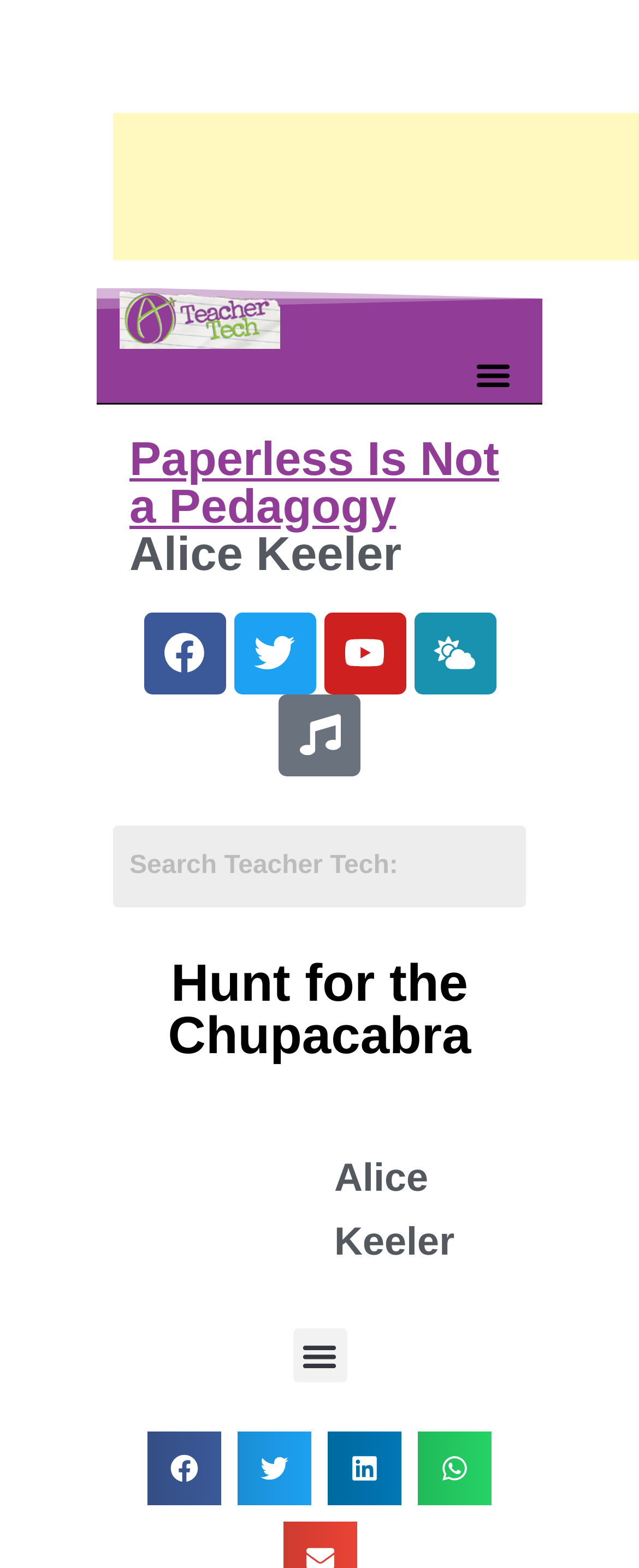Indicate the bounding box coordinates of the element that needs to be clicked to satisfy the following instruction: "Click on the Teacher Tech blog with Alice Keeler link". The coordinates should be four float numbers between 0 and 1, i.e., [left, top, right, bottom].

[0.186, 0.184, 0.437, 0.222]